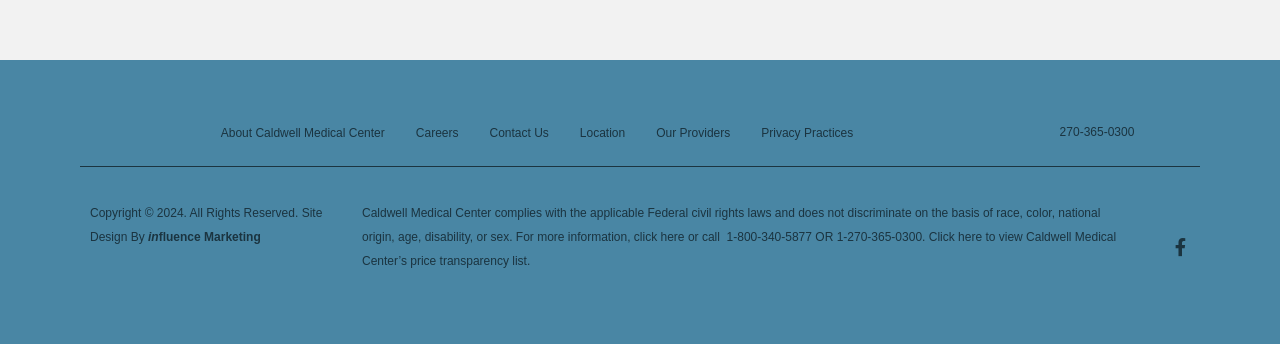Reply to the question with a single word or phrase:
How many links are in the top navigation bar?

6